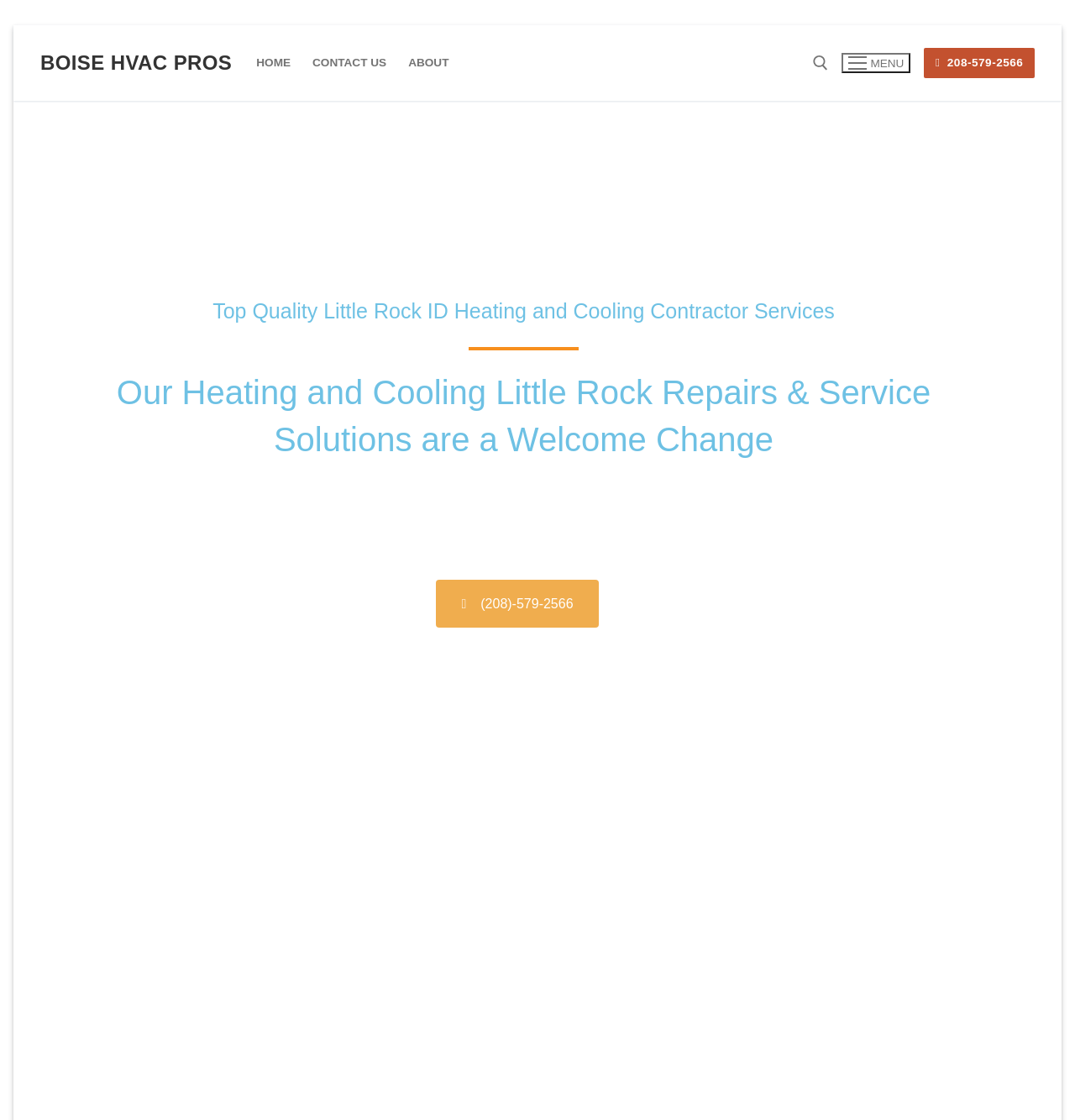Could you find the bounding box coordinates of the clickable area to complete this instruction: "Open the navigation menu"?

[0.783, 0.047, 0.847, 0.065]